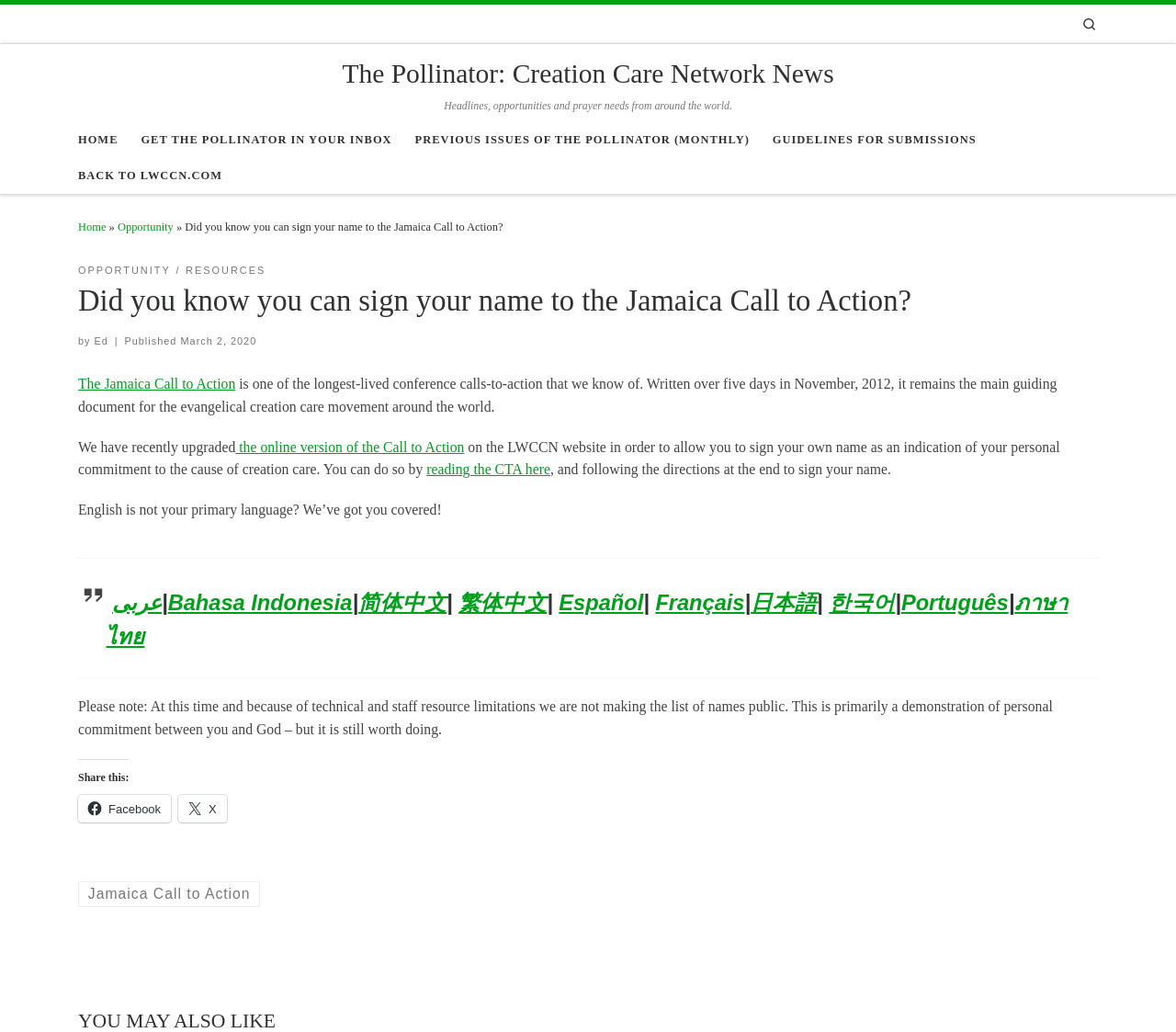Please specify the bounding box coordinates in the format (top-left x, top-left y, bottom-right x, bottom-right y), with all values as floating point numbers between 0 and 1. Identify the bounding box of the UI element described by: cardiobalance recensioni

None